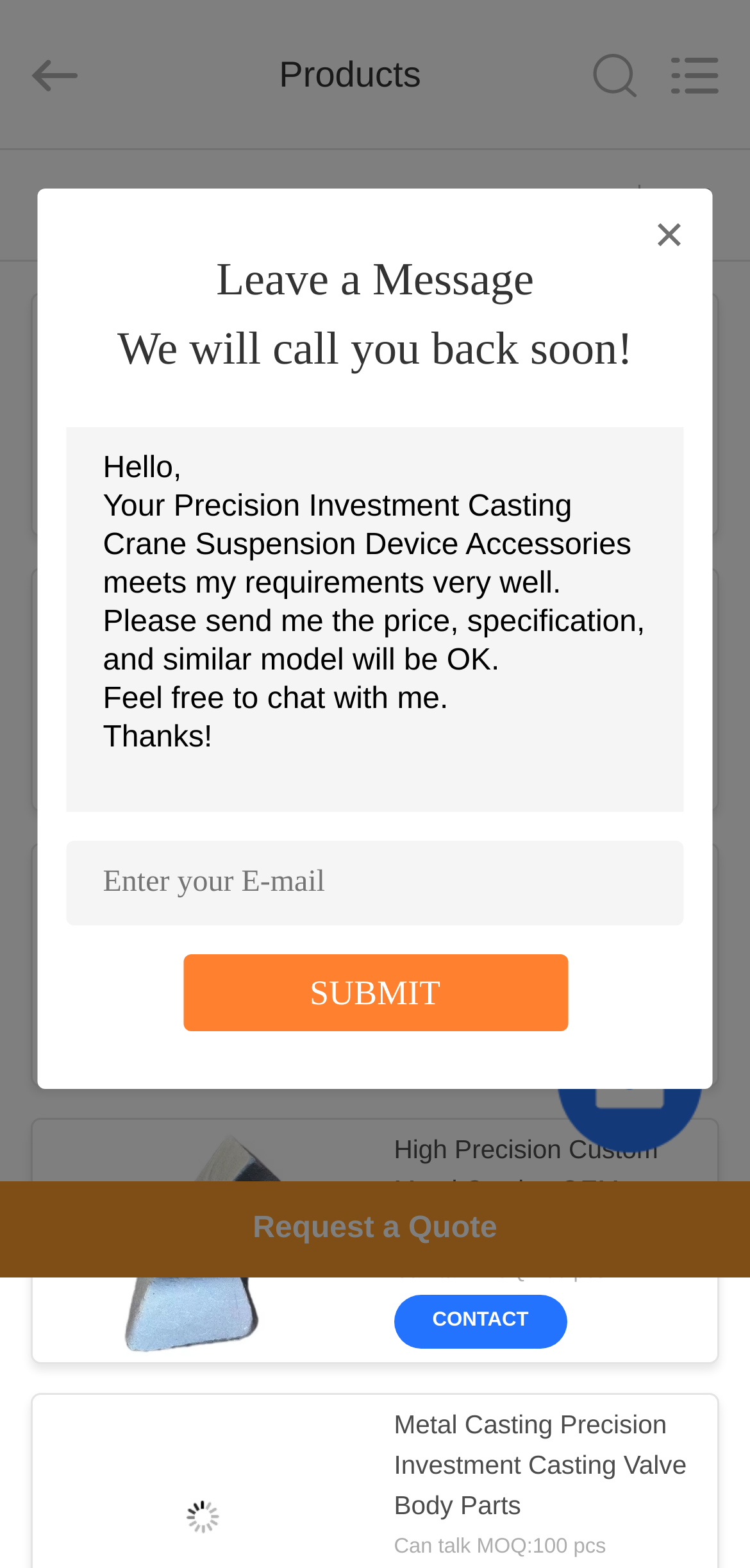Please find the bounding box coordinates of the clickable region needed to complete the following instruction: "View Precision Investment Casting Crane Suspension Device Accessories". The bounding box coordinates must consist of four float numbers between 0 and 1, i.e., [left, top, right, bottom].

[0.525, 0.195, 0.917, 0.272]